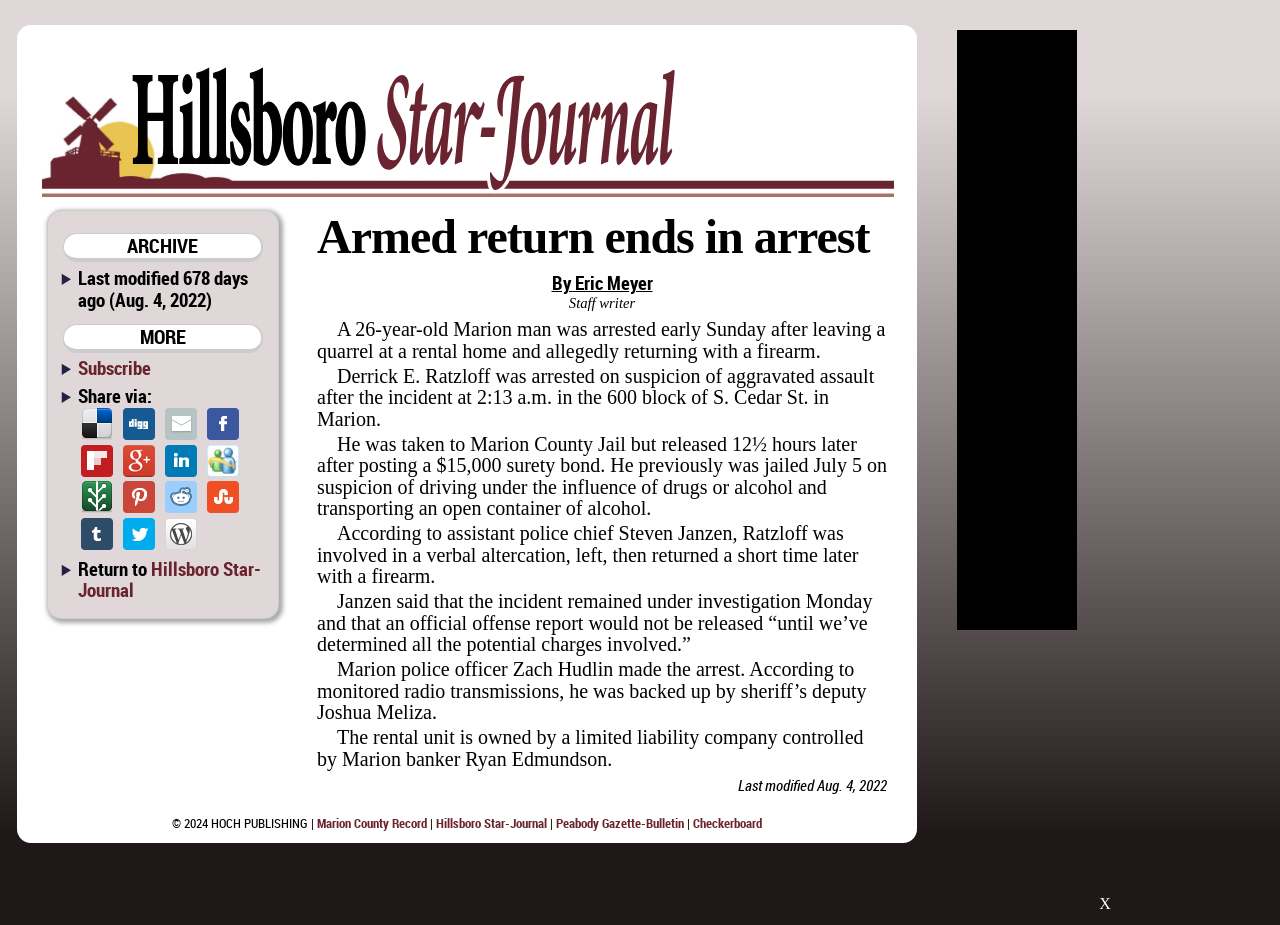Please identify the bounding box coordinates of the element's region that should be clicked to execute the following instruction: "Return to Hillsboro Star-Journal". The bounding box coordinates must be four float numbers between 0 and 1, i.e., [left, top, right, bottom].

[0.061, 0.601, 0.204, 0.651]